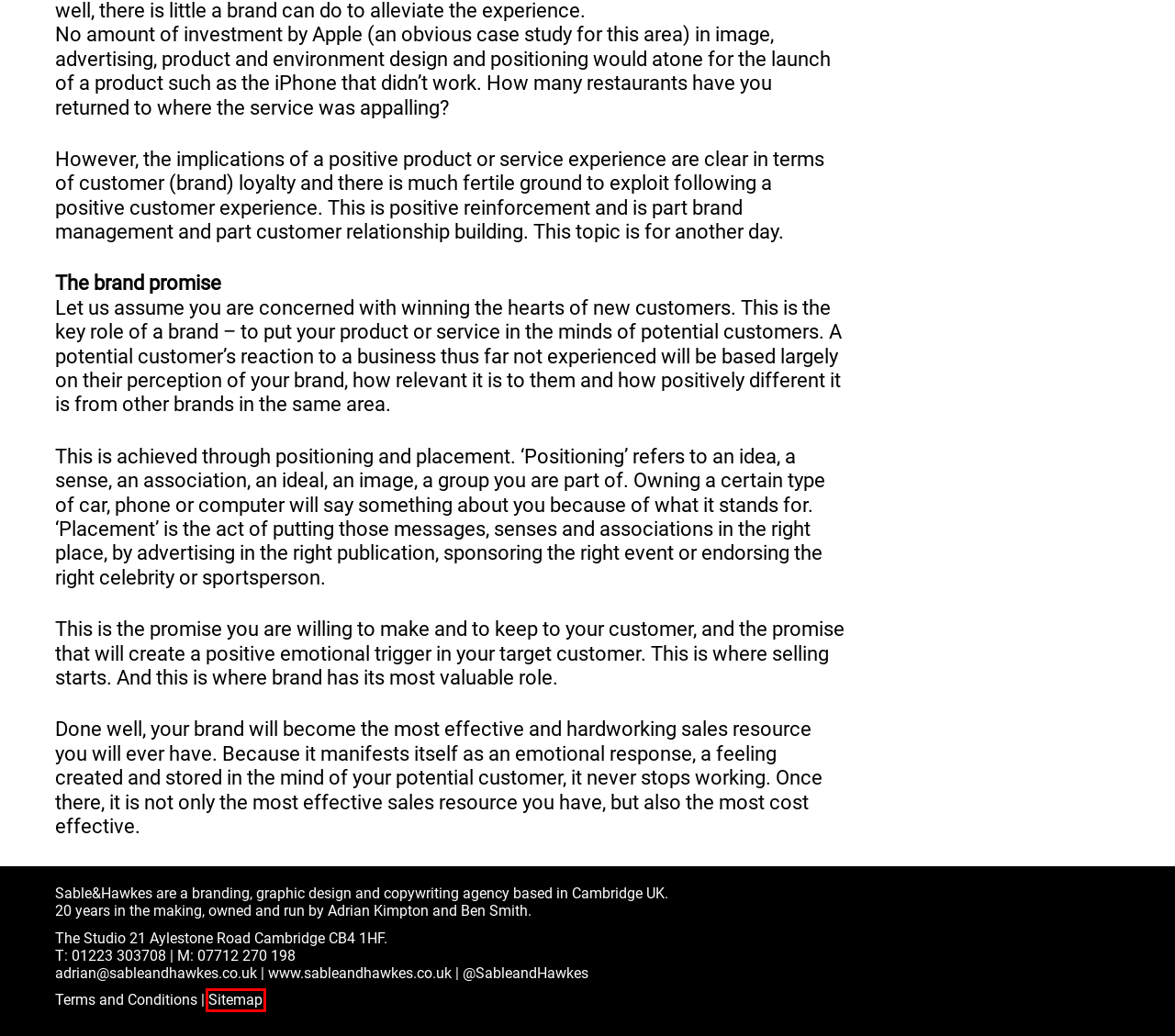You see a screenshot of a webpage with a red bounding box surrounding an element. Pick the webpage description that most accurately represents the new webpage after interacting with the element in the red bounding box. The options are:
A. NHS Corporate Strategy | Sable&Hawkes
B. Mills & Reeve | Sable&Hawkes
C. Terms and Conditions | Sable&Hawkes | Branding and Graphic Design Cambridge
D. Great Ormond St Reception | Sable&Hawkes
E. Site map | Sable&Hawkes | Branding and Graphic Design Cambridge
F. Contact us | Sable&Hawkes | Branding and Graphic Design Cambridge
G. MR Private Affairs | Sable&Hawkes
H. WQE | Sable&Hawkes

E